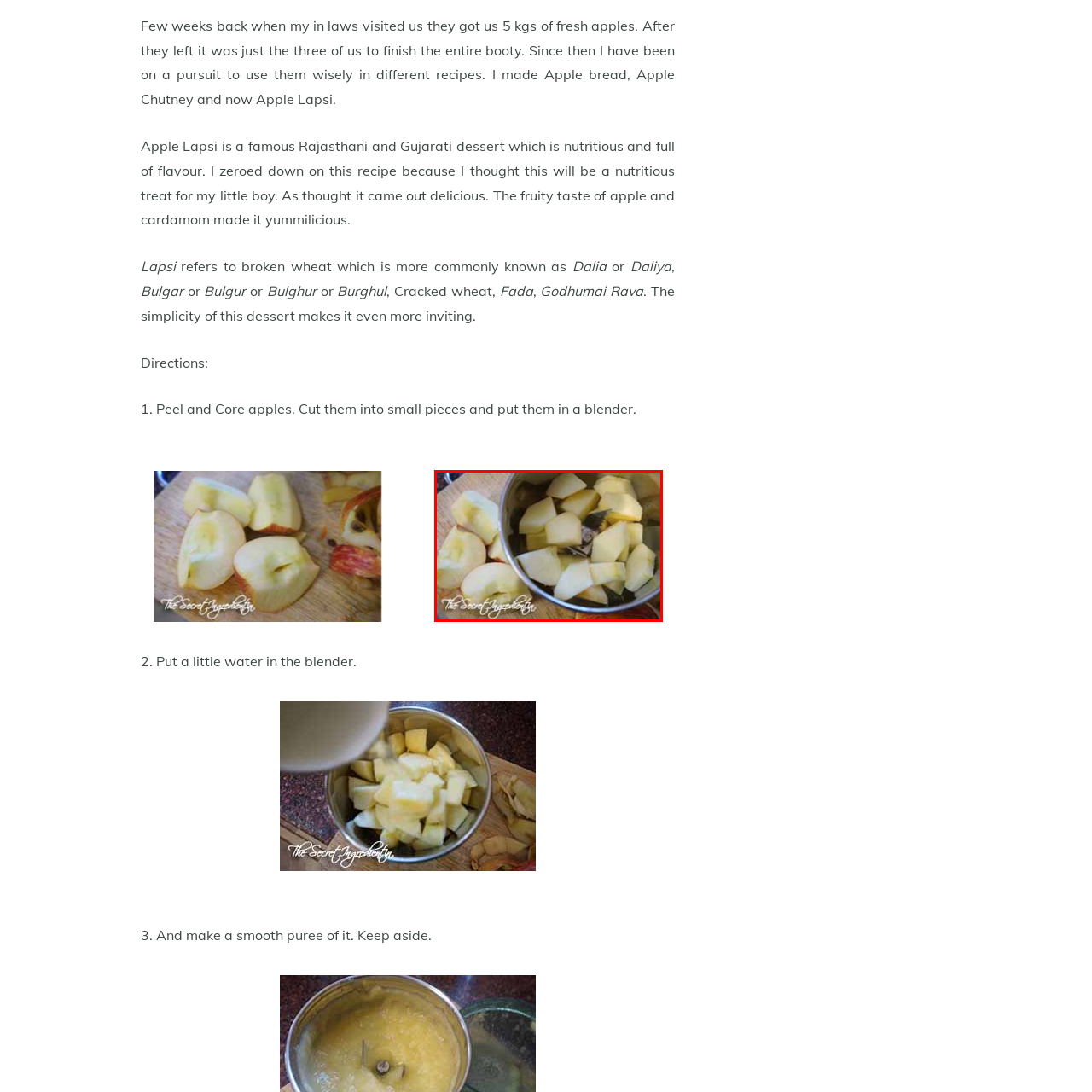What spice is mentioned in the recipe?
Carefully examine the image within the red bounding box and provide a detailed answer to the question.

The spice mentioned in the recipe is cardamom because the caption mentions that the dessert combines the fruity flavor of apples with spices like cardamom, highlighting cardamom as one of the key spices used in the recipe.